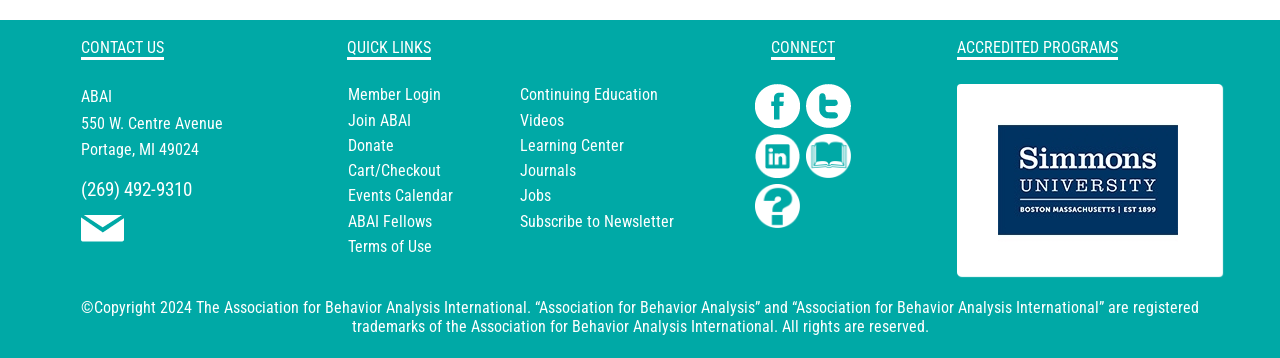How many links are in the 'QUICK LINKS' section?
Using the visual information from the image, give a one-word or short-phrase answer.

10